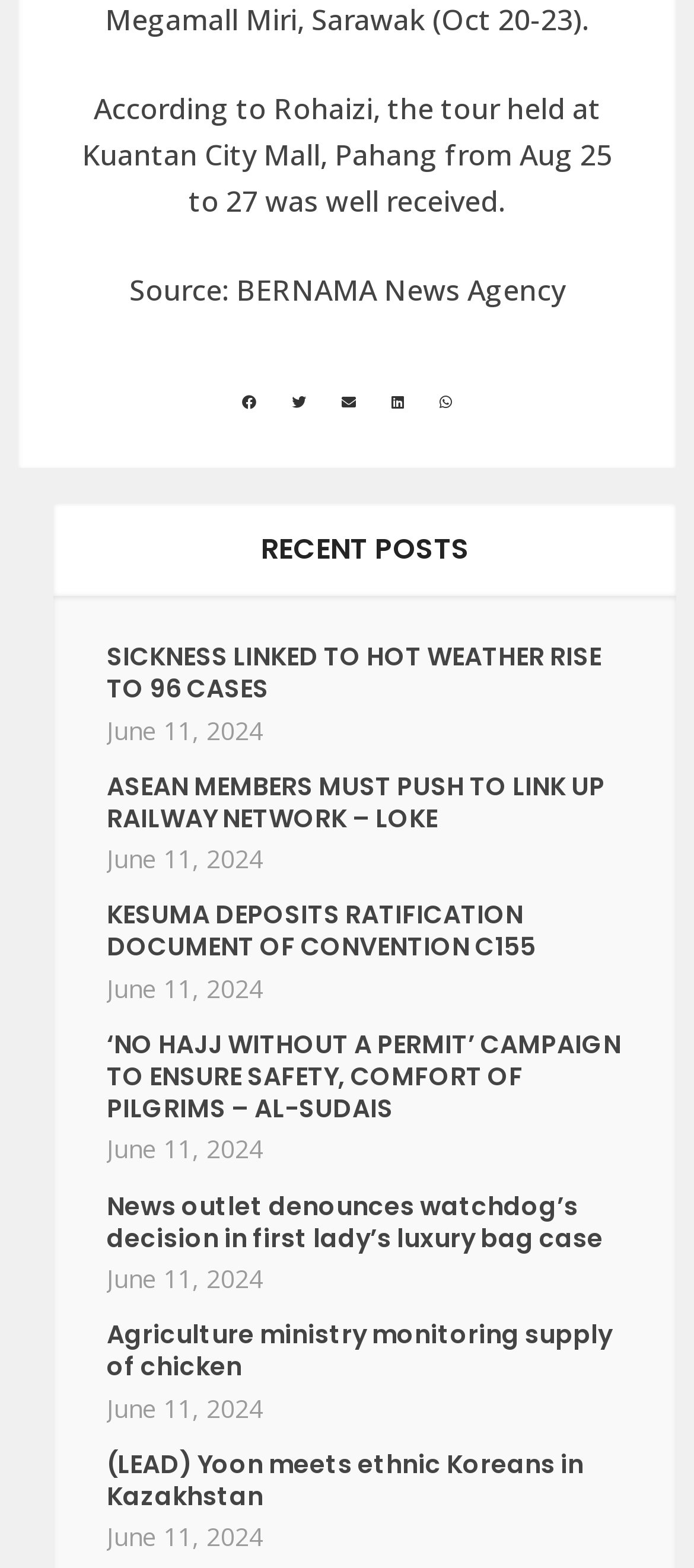How many social media sharing buttons are there?
Look at the image and respond with a one-word or short-phrase answer.

5